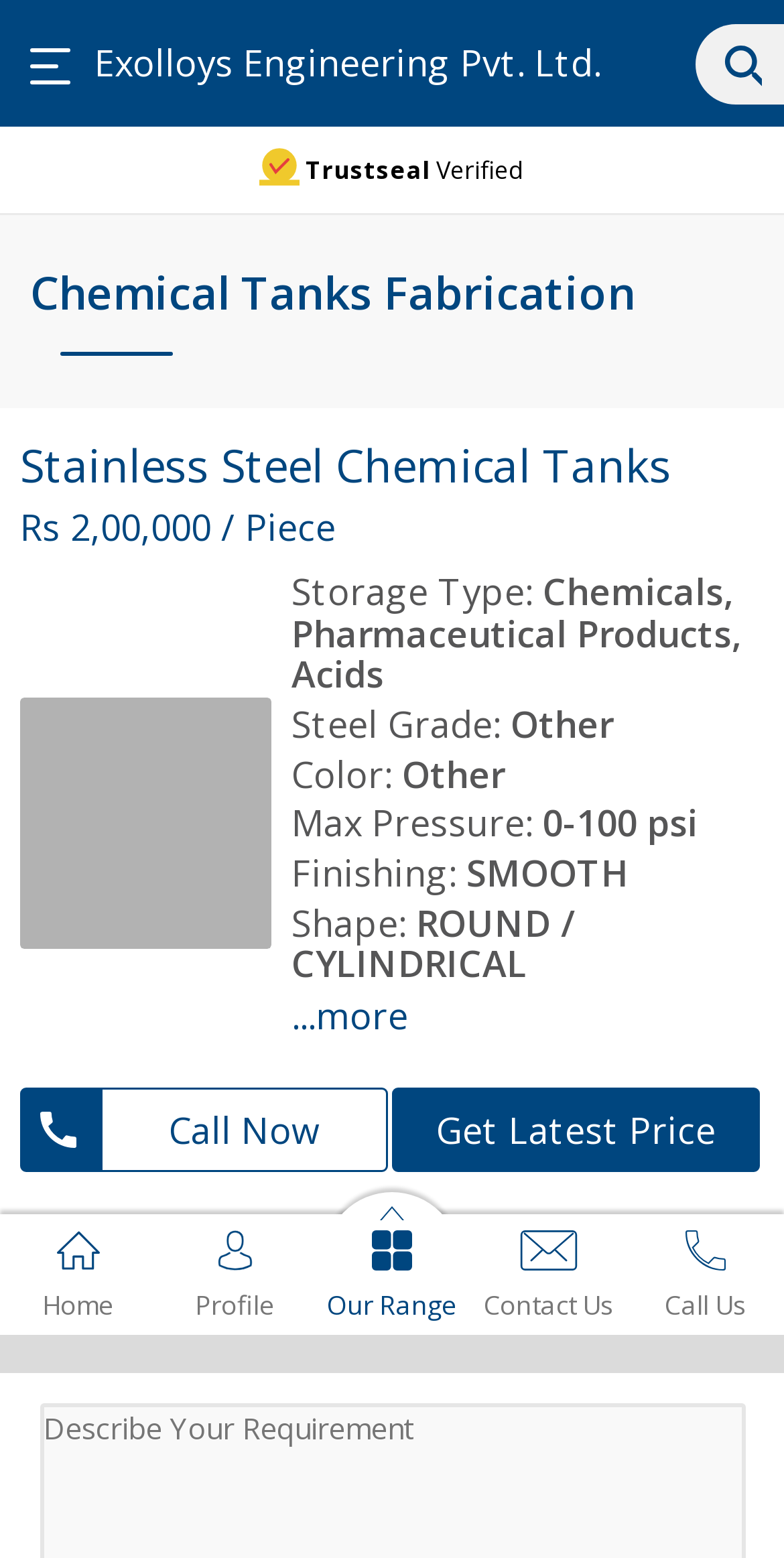Please identify and generate the text content of the webpage's main heading.

Chemical Tanks Fabrication 